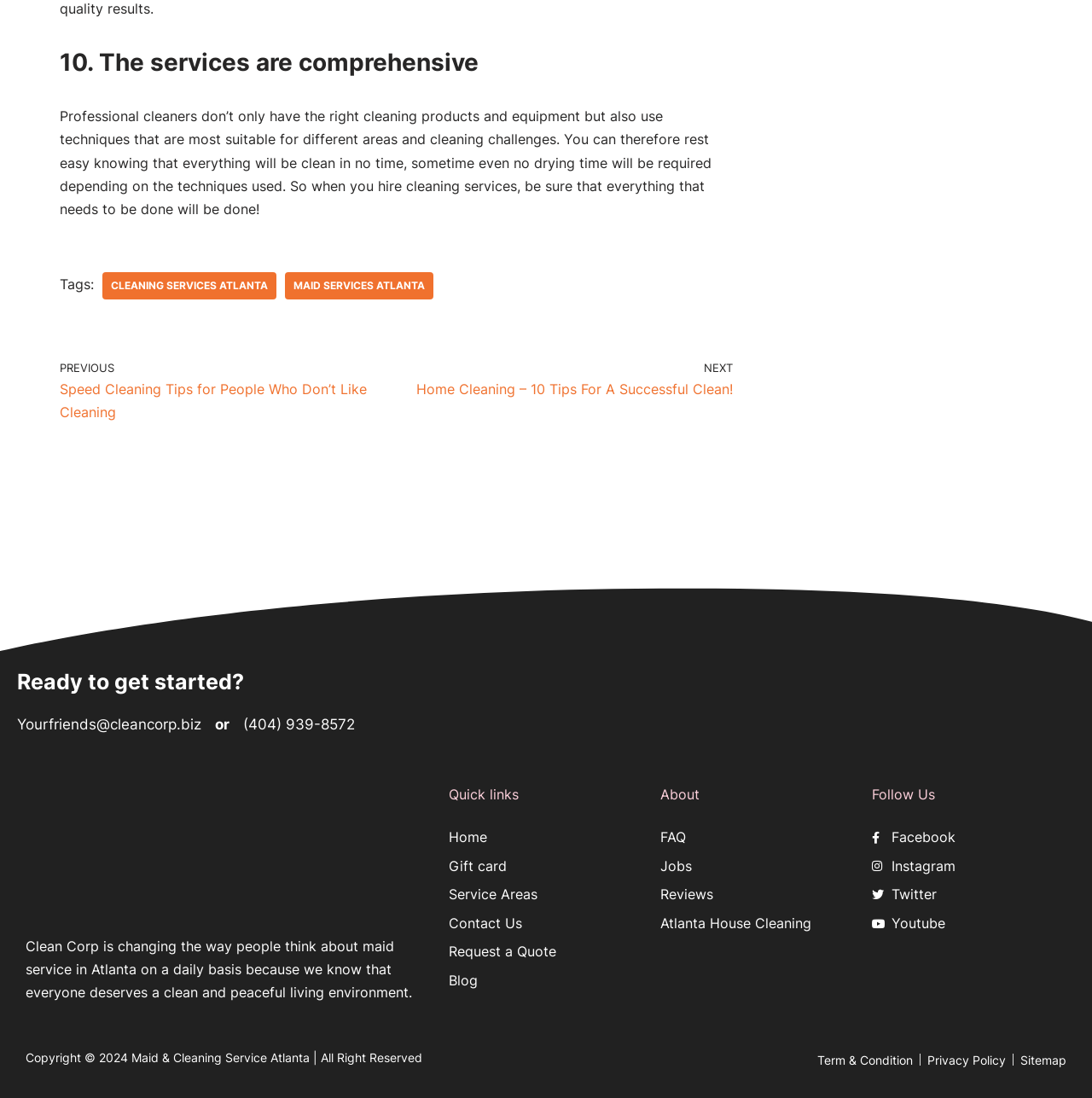Please specify the bounding box coordinates of the area that should be clicked to accomplish the following instruction: "Click on the 'CLEANING SERVICES ATLANTA' link". The coordinates should consist of four float numbers between 0 and 1, i.e., [left, top, right, bottom].

[0.094, 0.248, 0.253, 0.273]